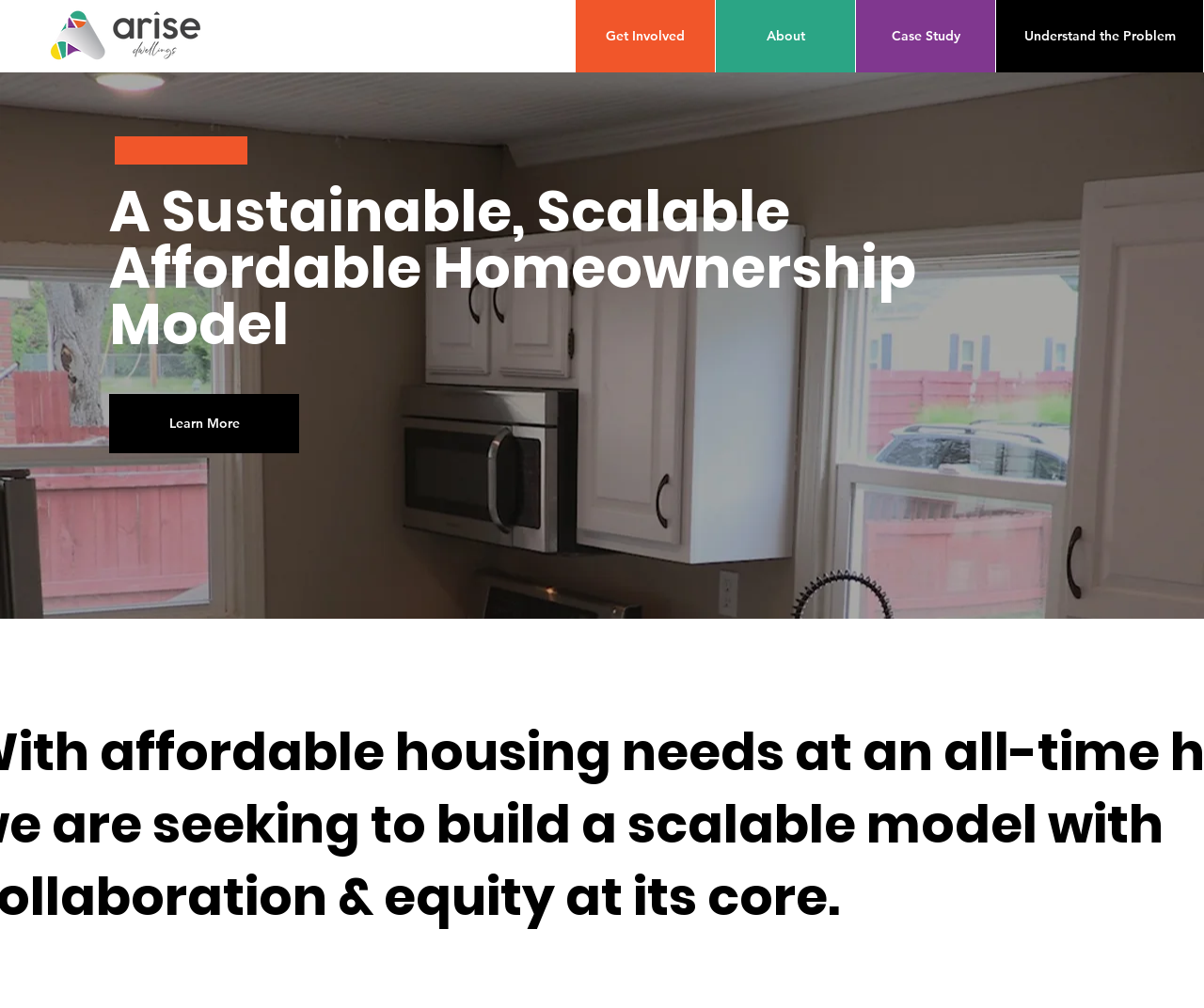Provide a thorough and detailed response to the question by examining the image: 
How many links are in the top navigation bar?

The top navigation bar has four links: 'Get Involved', 'About', 'Case Study', and 'Understand the Problem'. These links are located at the top of the webpage, and their bounding box coordinates indicate that they are horizontally aligned.